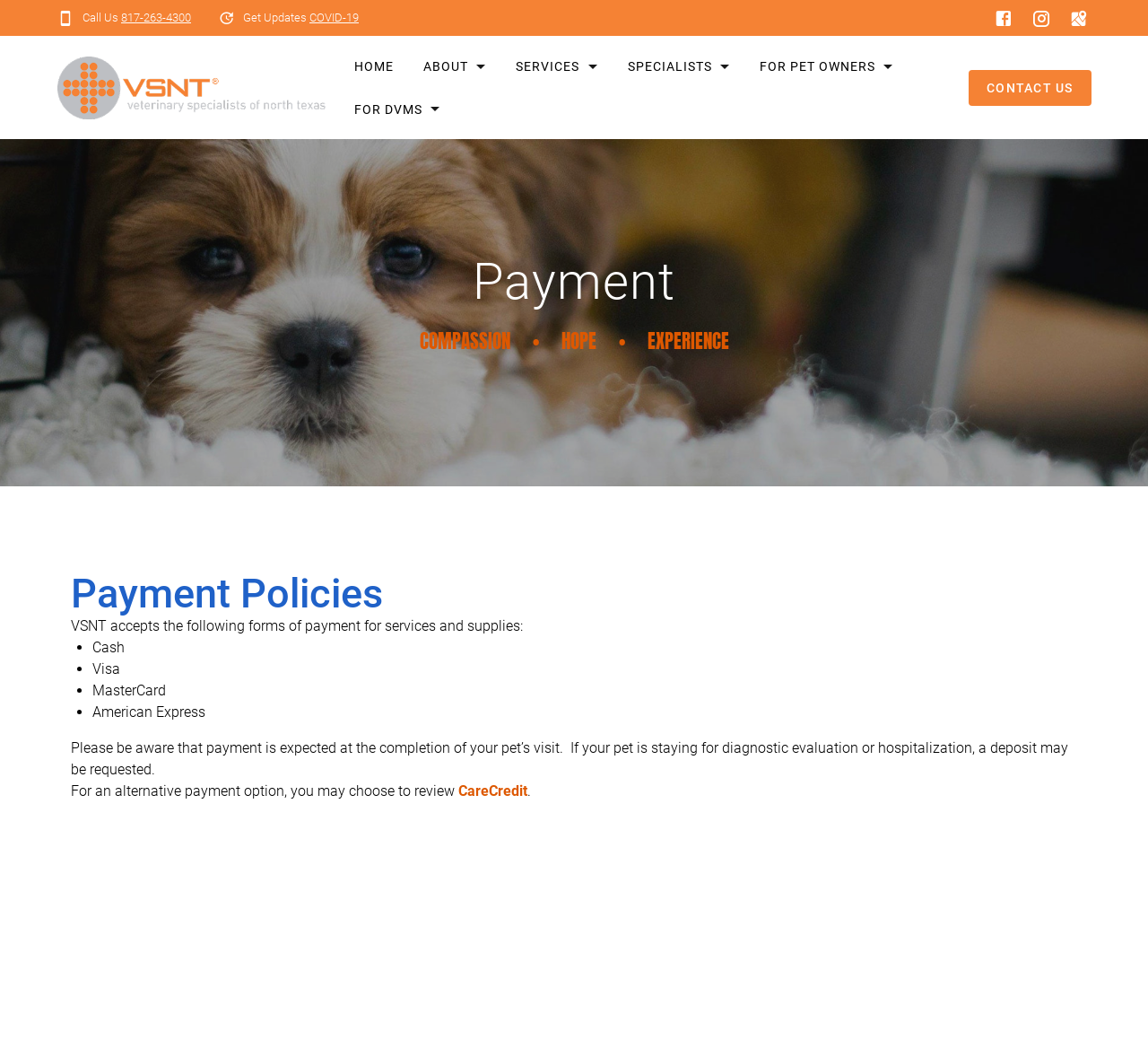Show the bounding box coordinates of the element that should be clicked to complete the task: "Make a payment".

[0.651, 0.385, 0.809, 0.427]